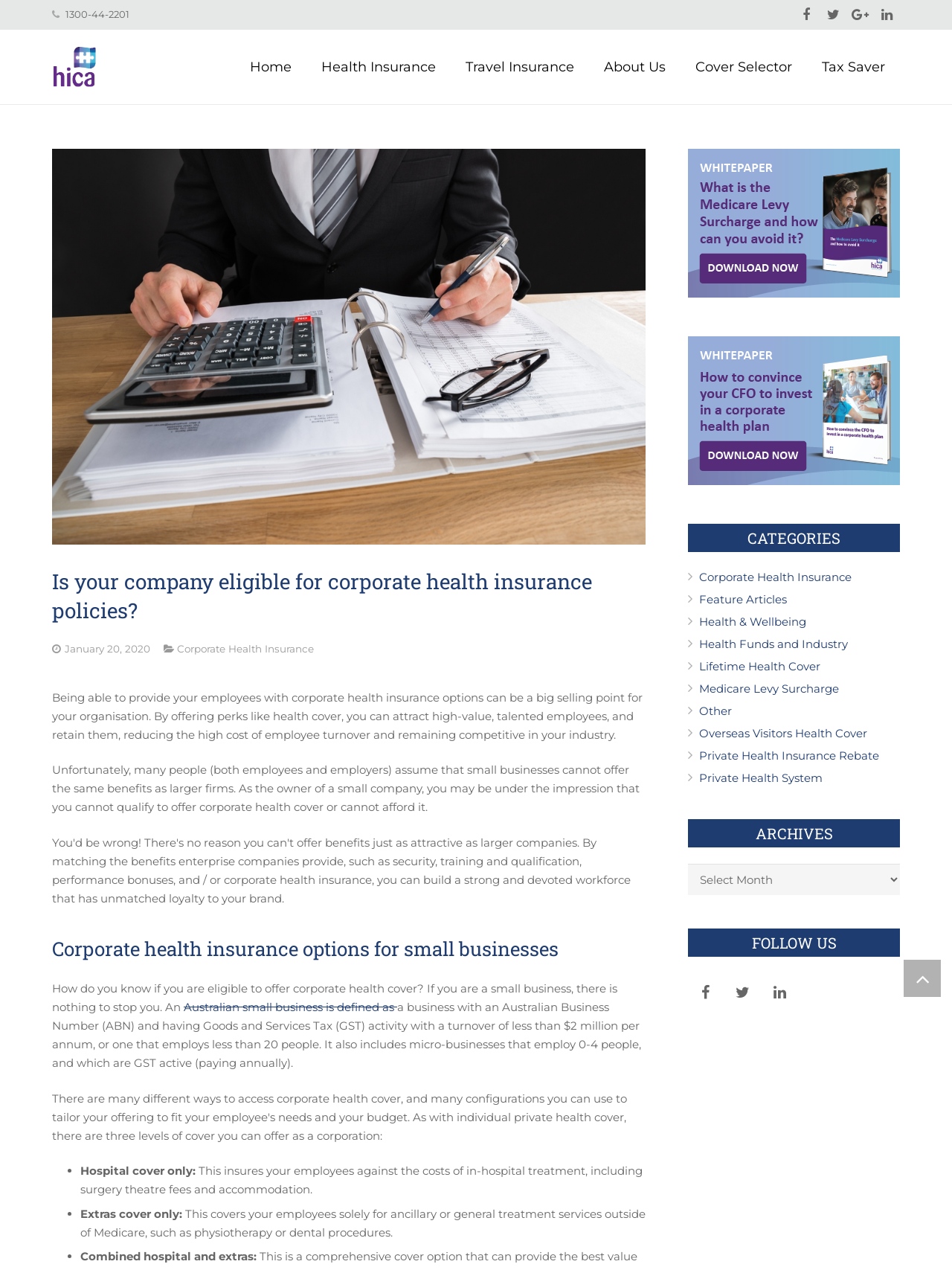Can you find the bounding box coordinates of the area I should click to execute the following instruction: "Click the 'Australian small business is defined as' link"?

[0.193, 0.787, 0.417, 0.798]